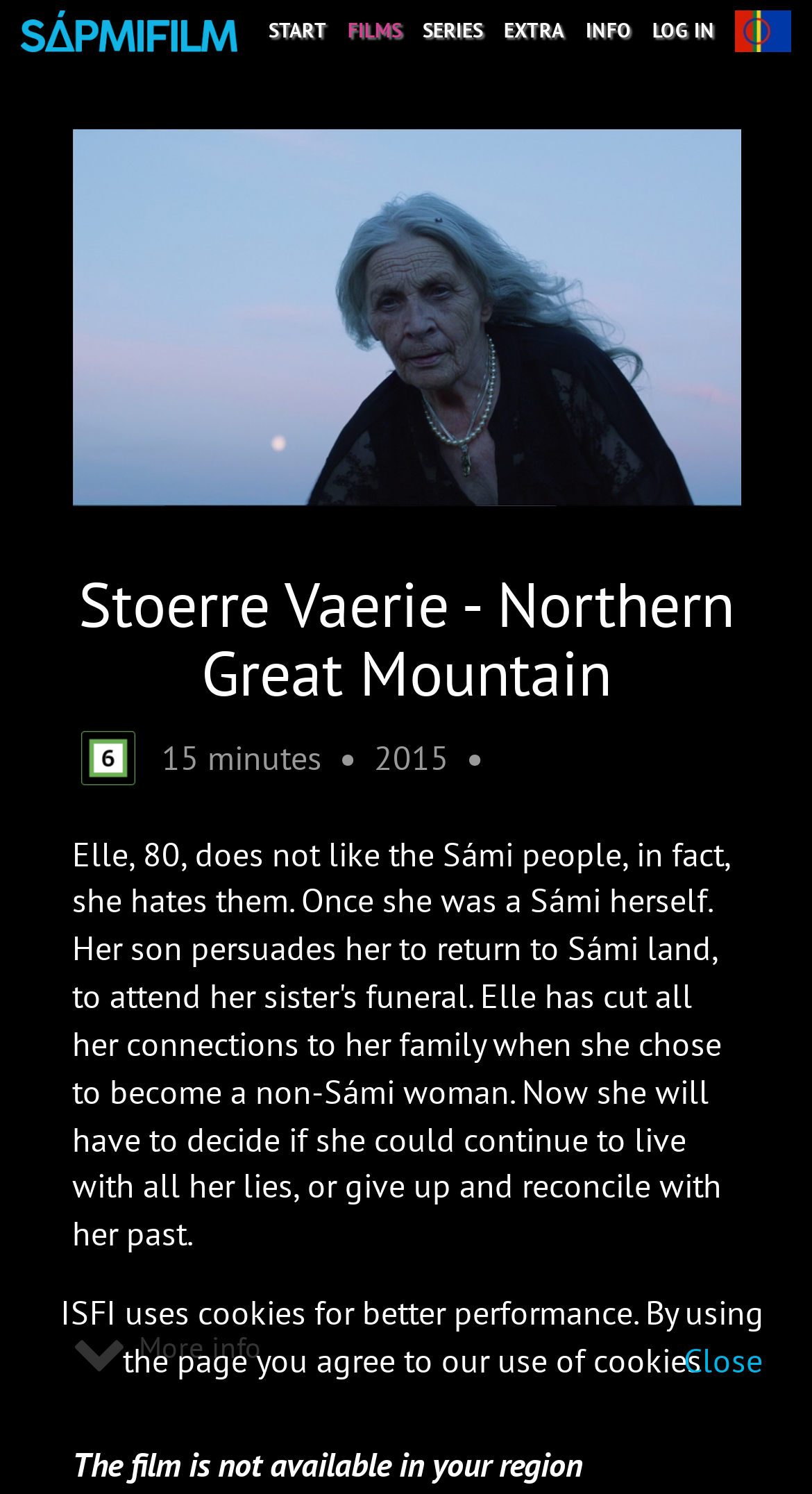Kindly provide the bounding box coordinates of the section you need to click on to fulfill the given instruction: "View FILMS".

[0.428, 0.007, 0.495, 0.035]